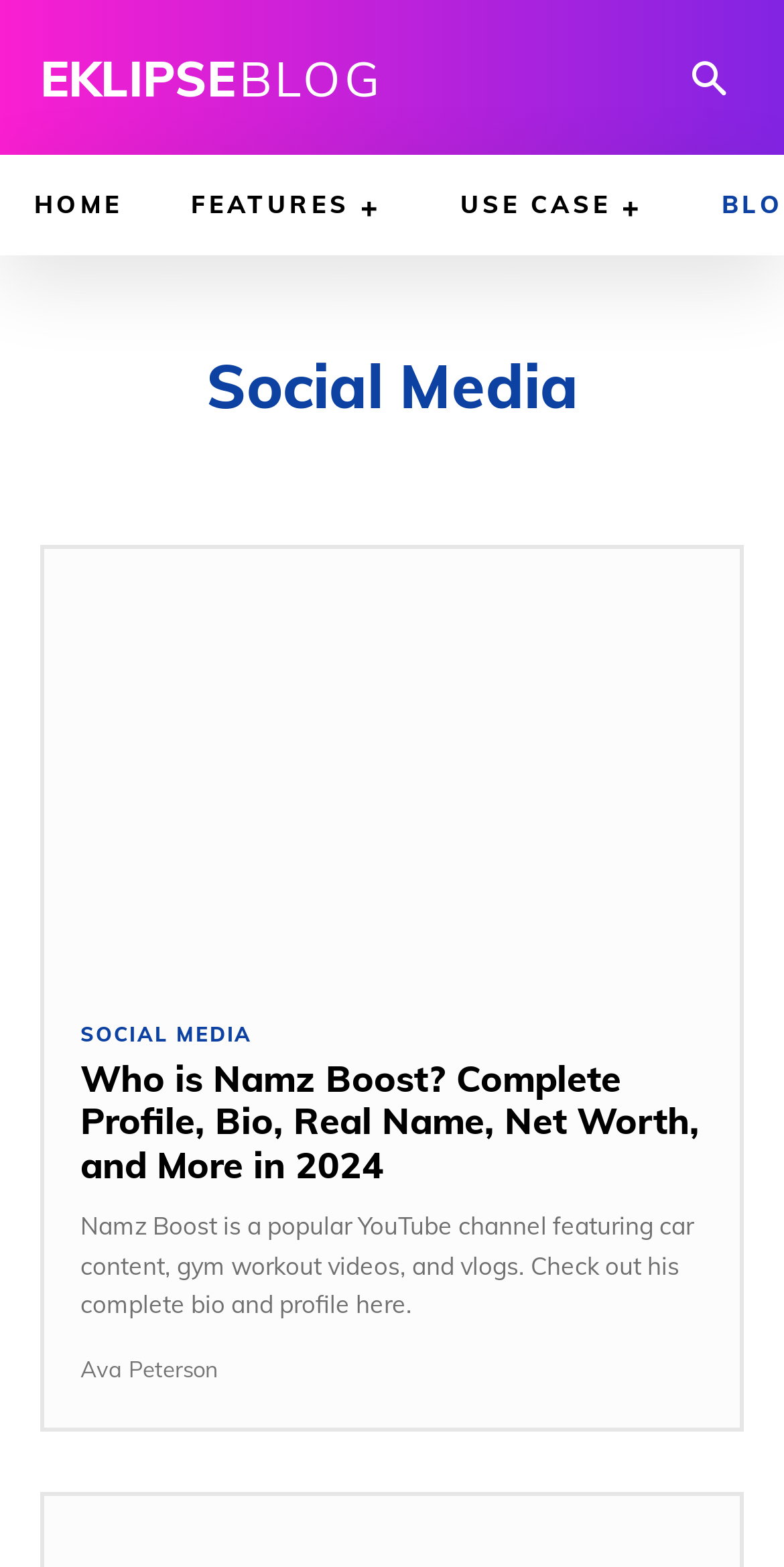Respond with a single word or short phrase to the following question: 
What is the topic of the article below the link 'SOCIAL MEDIA'?

Namz Boost's profile